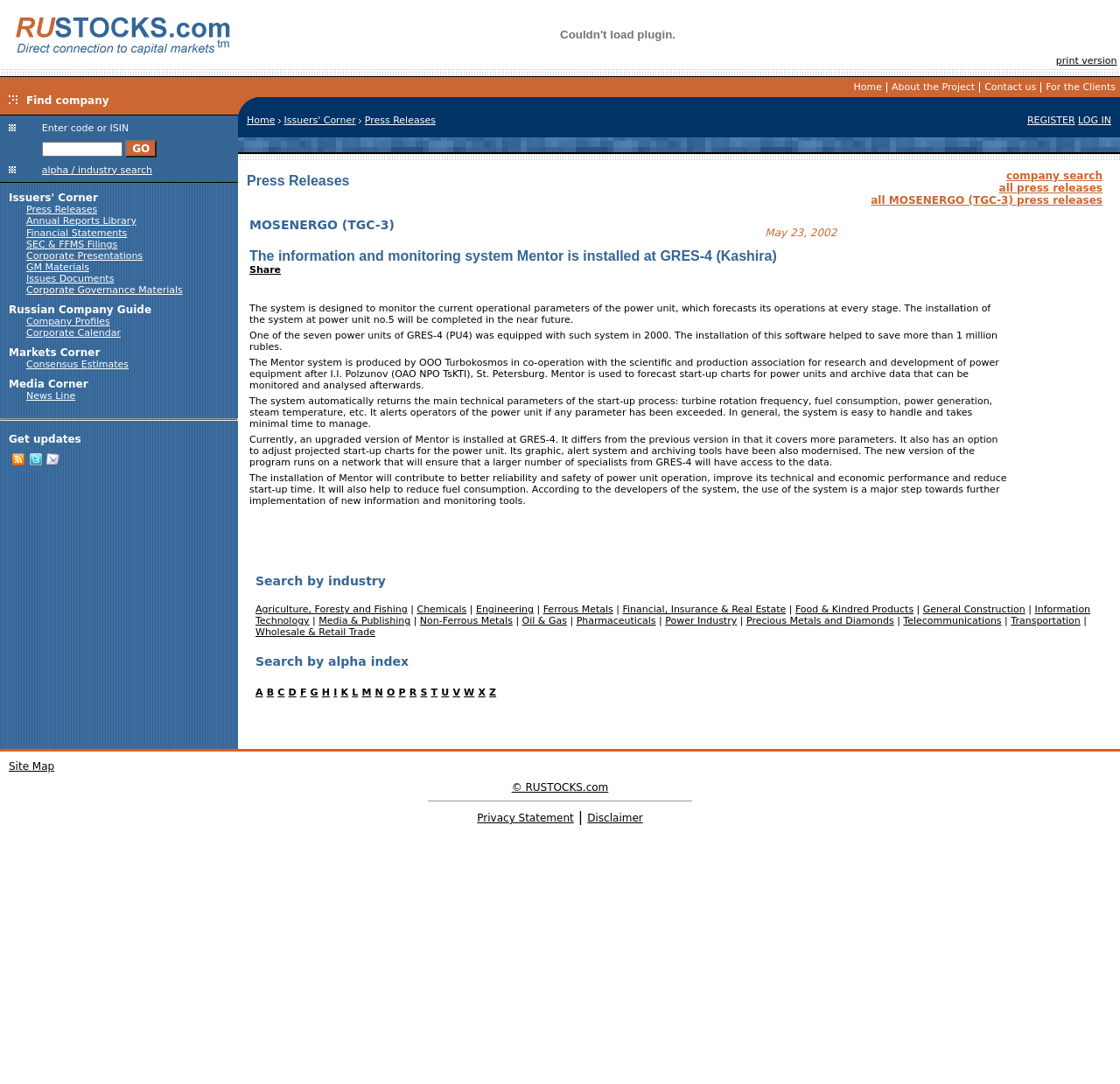Bounding box coordinates must be specified in the format (top-left x, top-left y, bottom-right x, bottom-right y). All values should be floating point numbers between 0 and 1. What are the bounding box coordinates of the UI element described as: Oil & Gas

[0.466, 0.568, 0.506, 0.578]